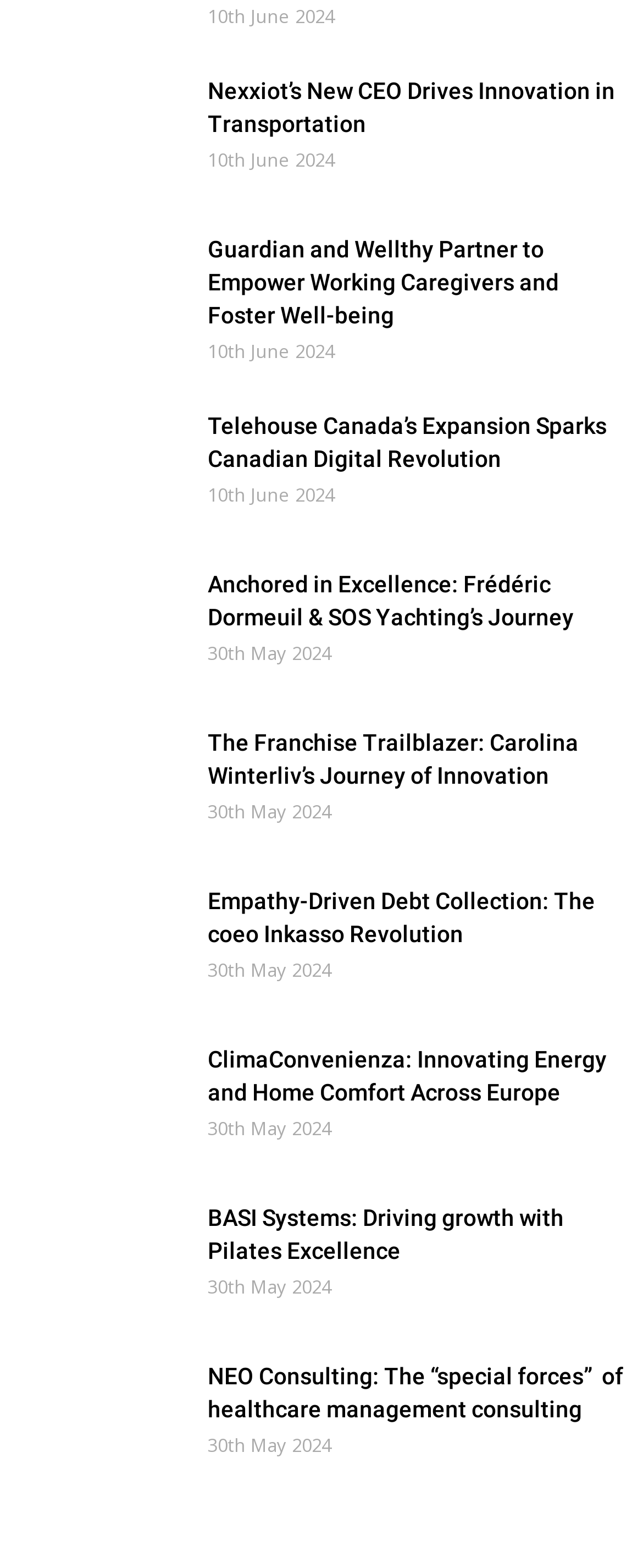Respond with a single word or phrase to the following question: What is the date of the first news article?

10th June 2024